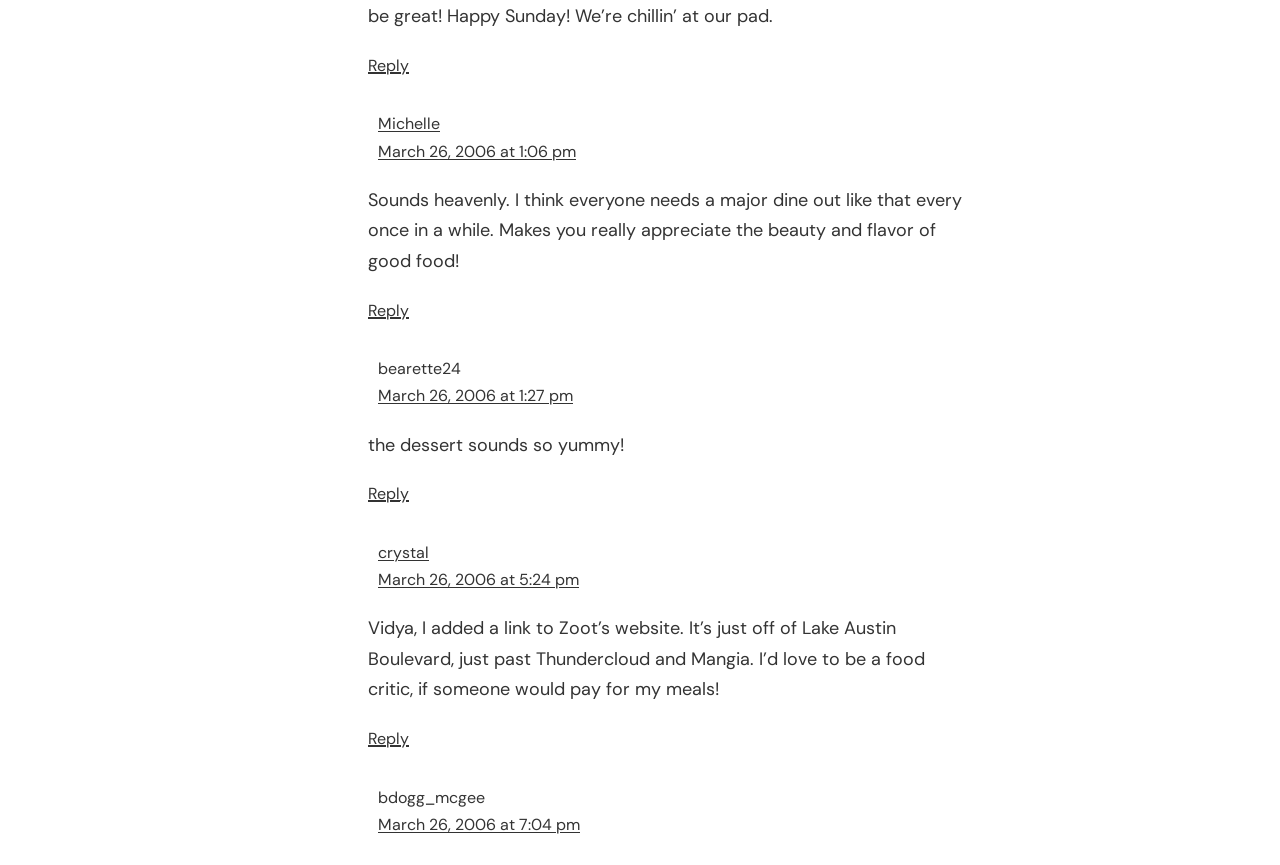Please specify the bounding box coordinates for the clickable region that will help you carry out the instruction: "Reply to Vidya".

[0.288, 0.063, 0.32, 0.088]